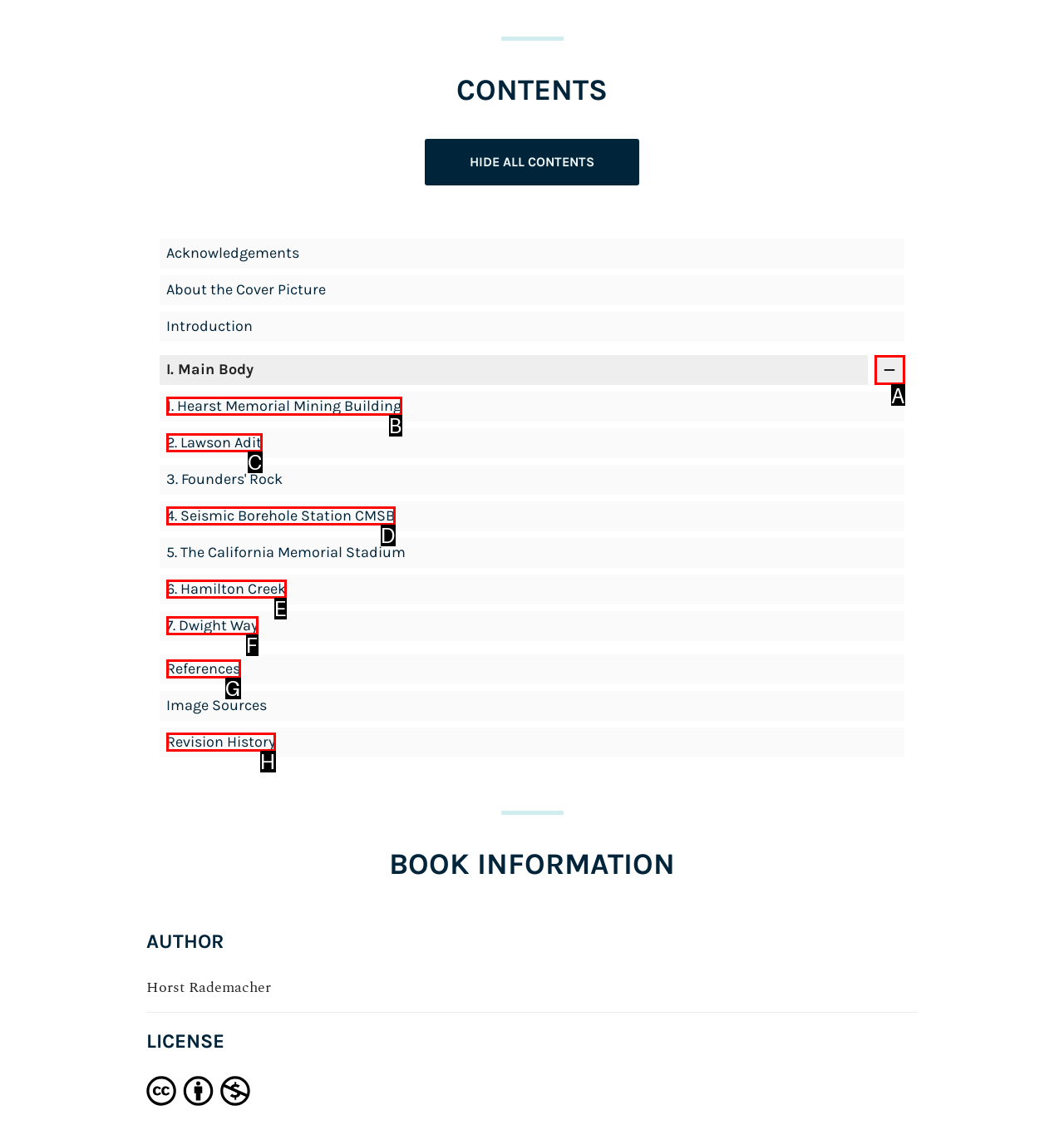Tell me which letter I should select to achieve the following goal: Toggle the contents of 'I. Main Body'
Answer with the corresponding letter from the provided options directly.

A